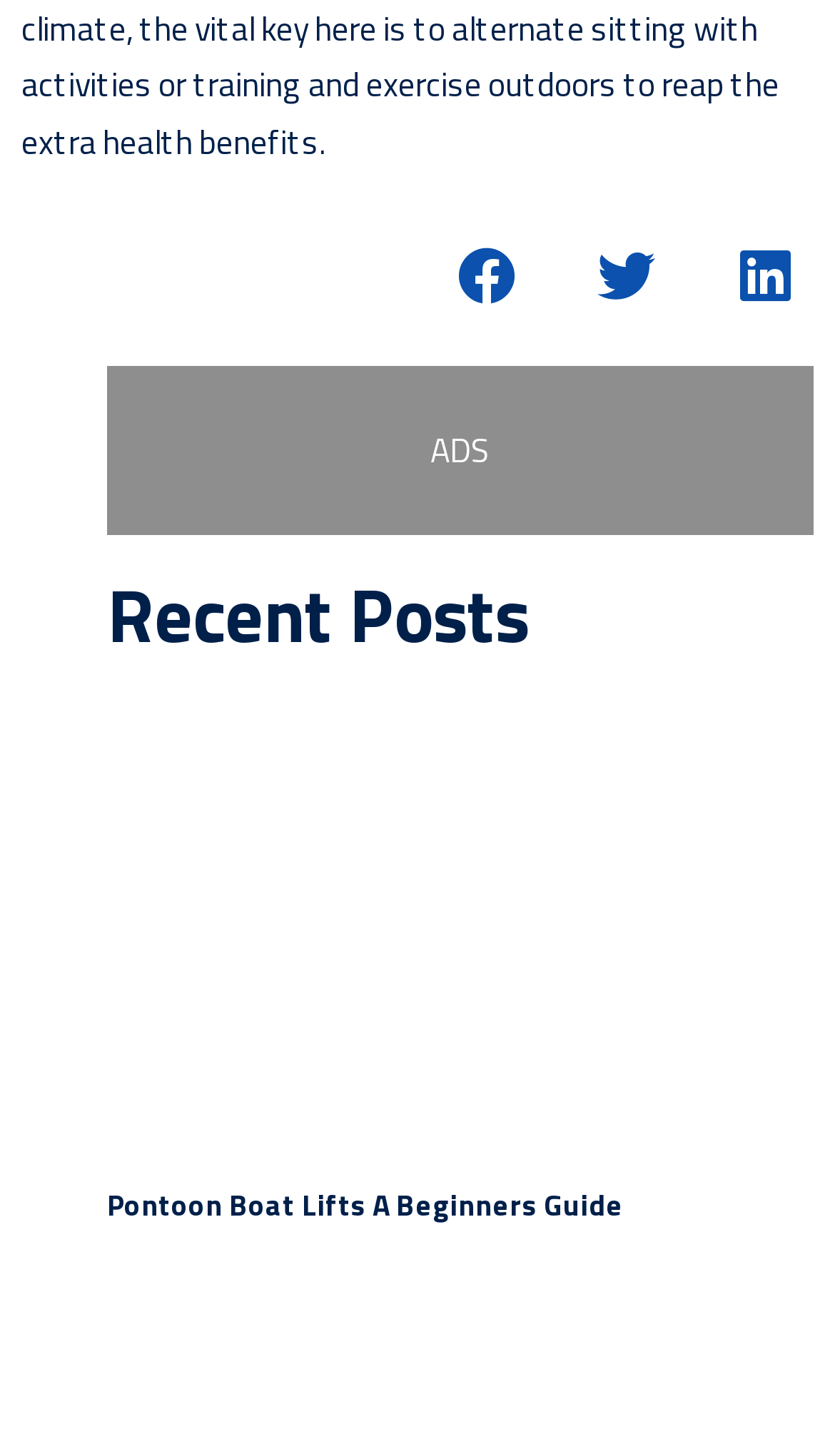Is there an image associated with the first post?
Provide a short answer using one word or a brief phrase based on the image.

Yes